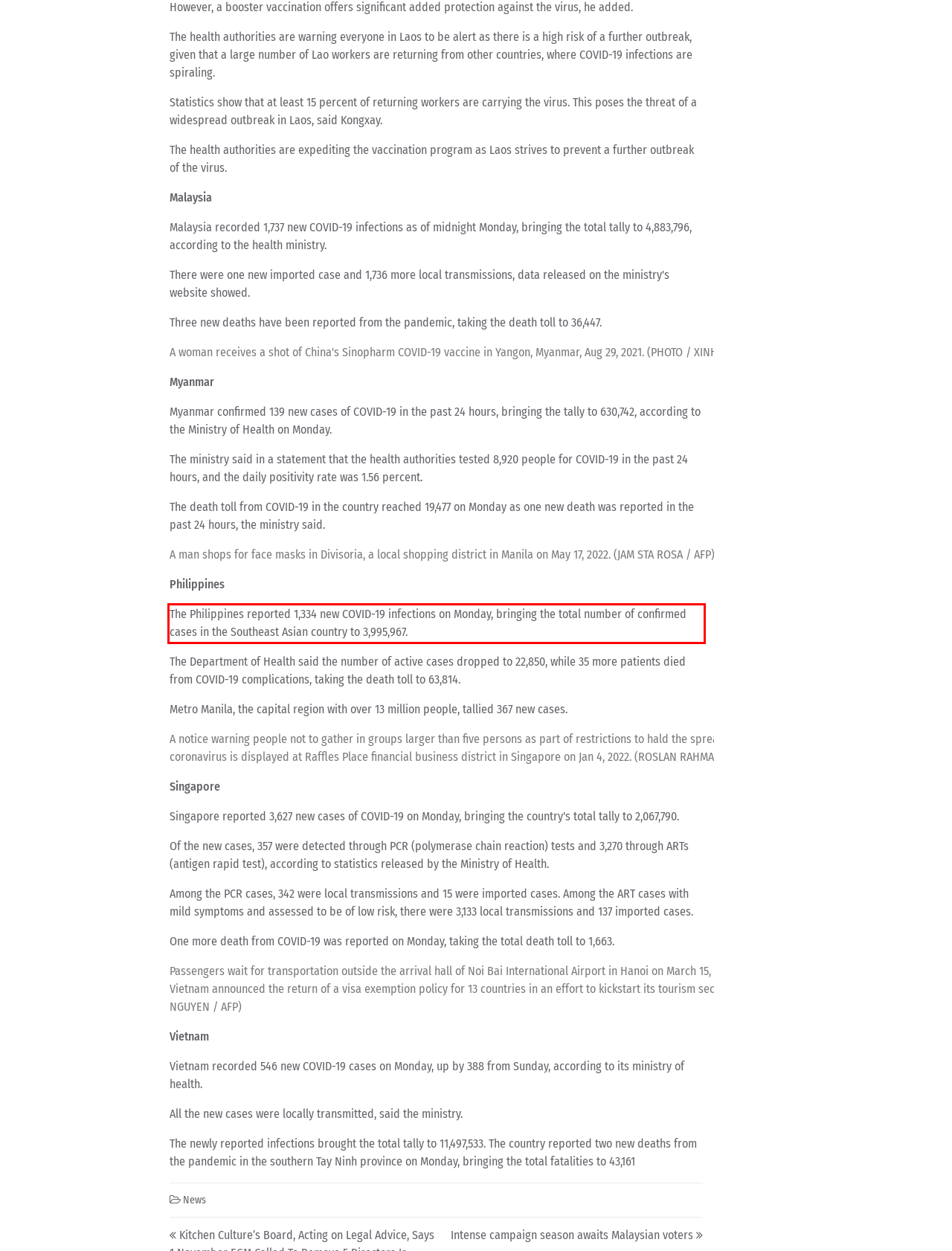Please look at the screenshot provided and find the red bounding box. Extract the text content contained within this bounding box.

The Philippines reported 1,334 new COVID-19 infections on Monday, bringing the total number of confirmed cases in the Southeast Asian country to 3,995,967.